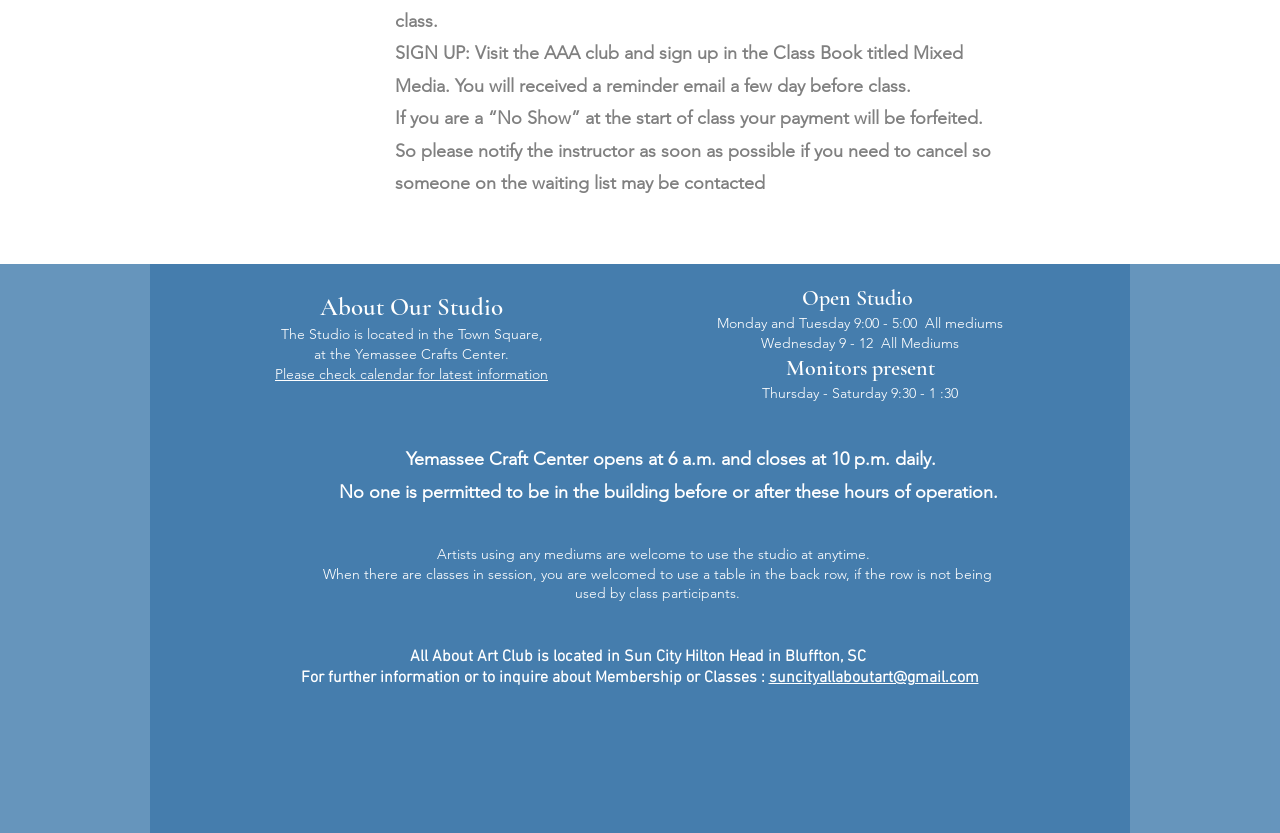What is the name of the craft center?
Give a one-word or short phrase answer based on the image.

Yemassee Crafts Center